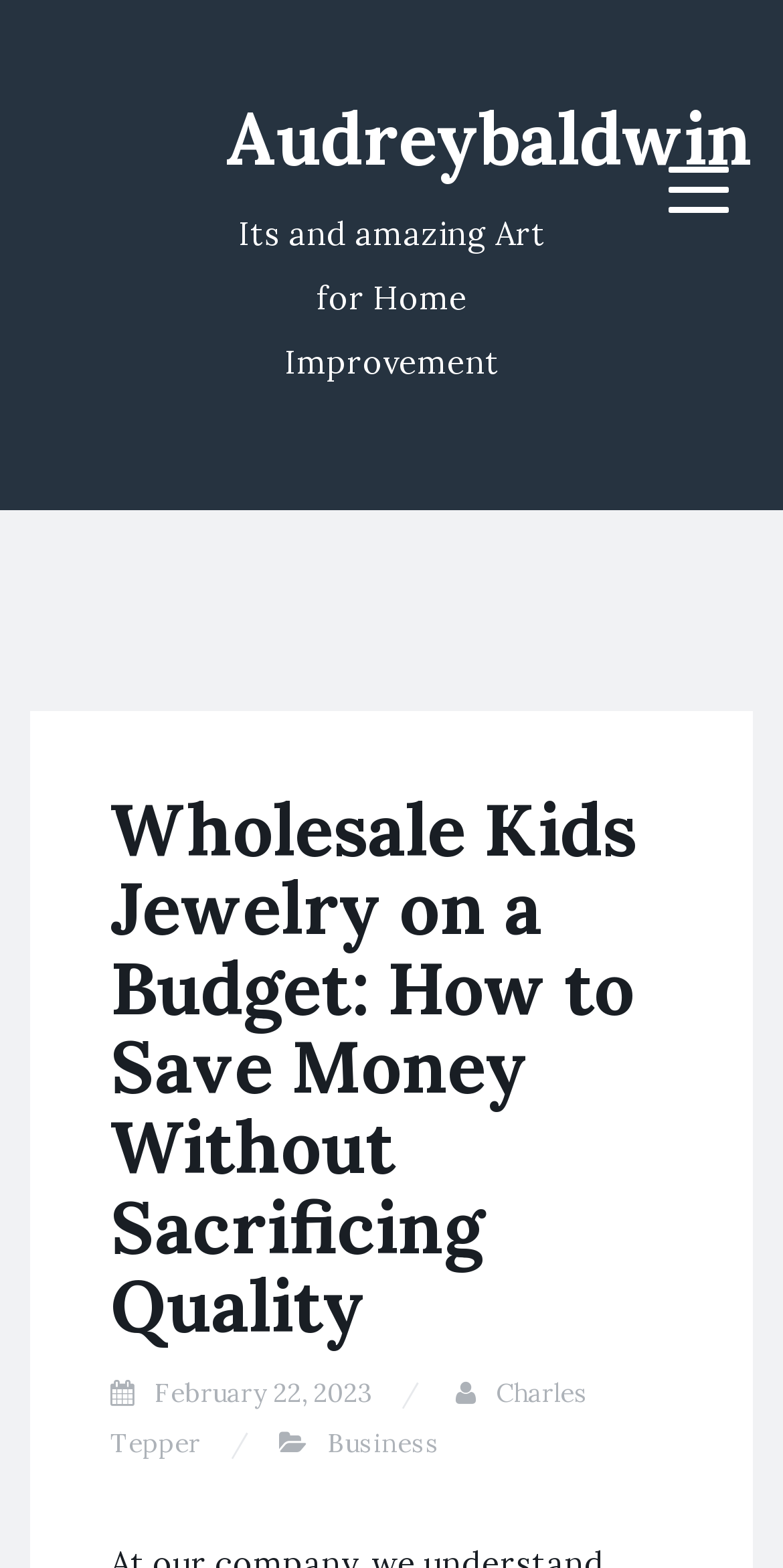Using the image as a reference, answer the following question in as much detail as possible:
Who is the author of this article?

By examining the webpage, I found a link with the text 'Charles Tepper' which is likely to be the author of the article, as it is placed below the article title and date.